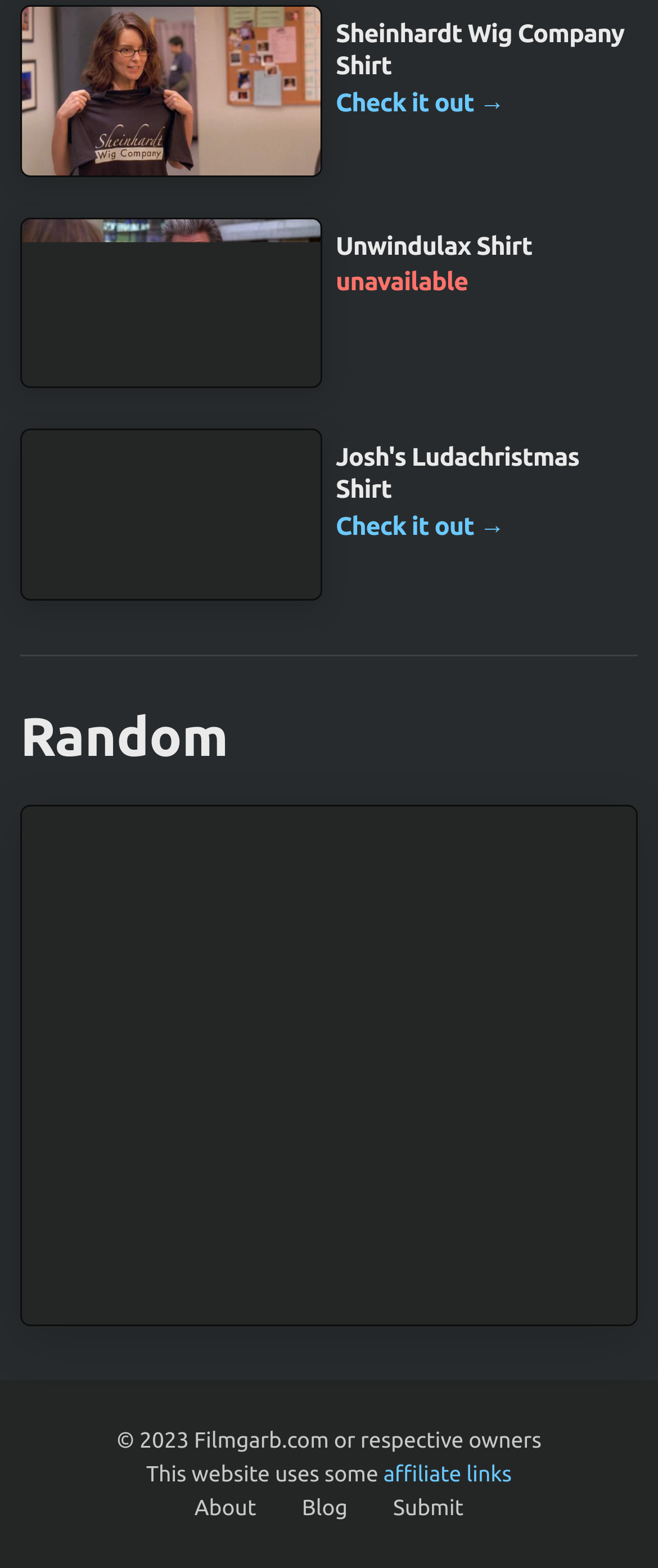Pinpoint the bounding box coordinates for the area that should be clicked to perform the following instruction: "View Random".

[0.031, 0.453, 0.969, 0.487]